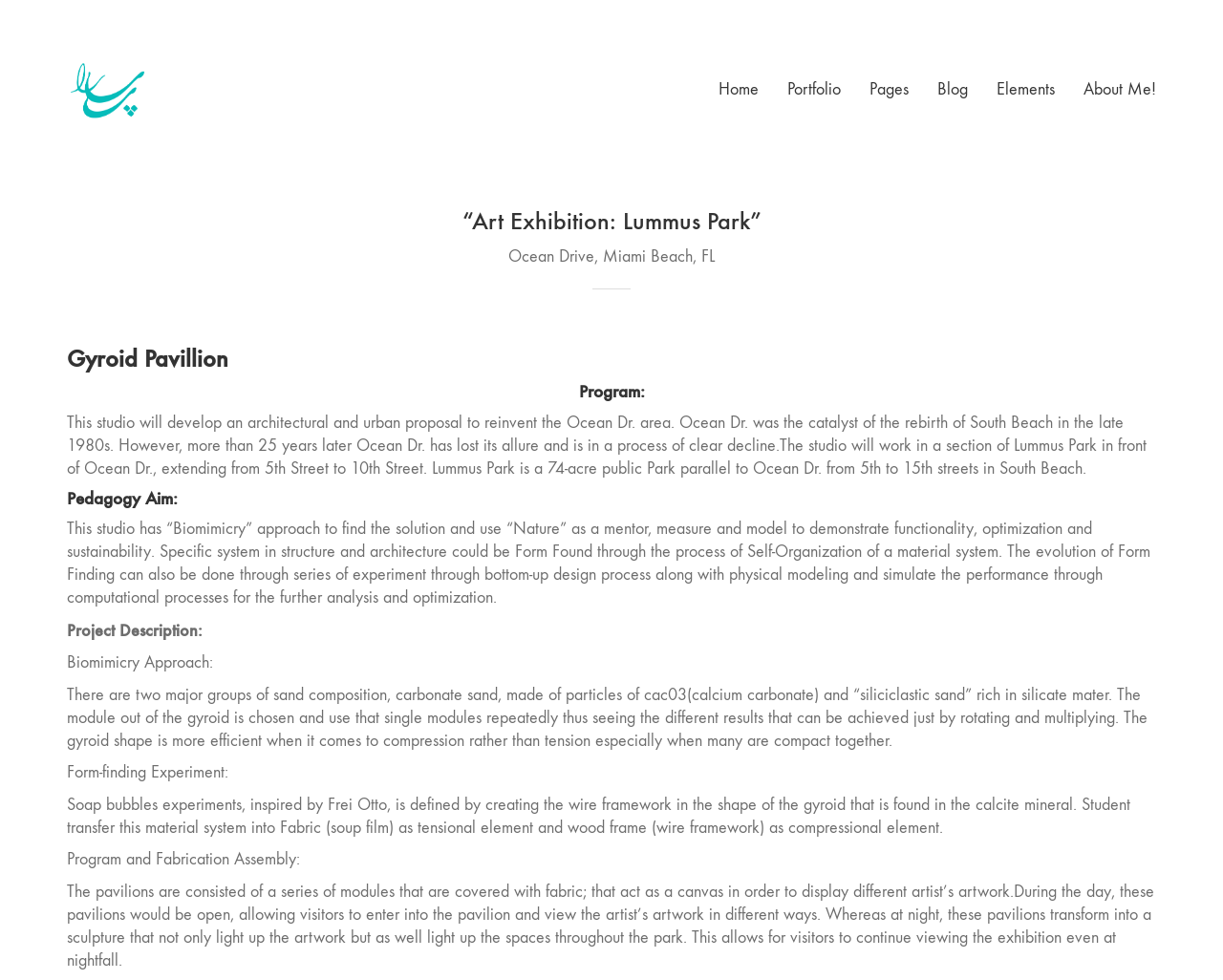Please specify the bounding box coordinates in the format (top-left x, top-left y, bottom-right x, bottom-right y), with values ranging from 0 to 1. Identify the bounding box for the UI component described as follows: Home

[0.588, 0.08, 0.62, 0.103]